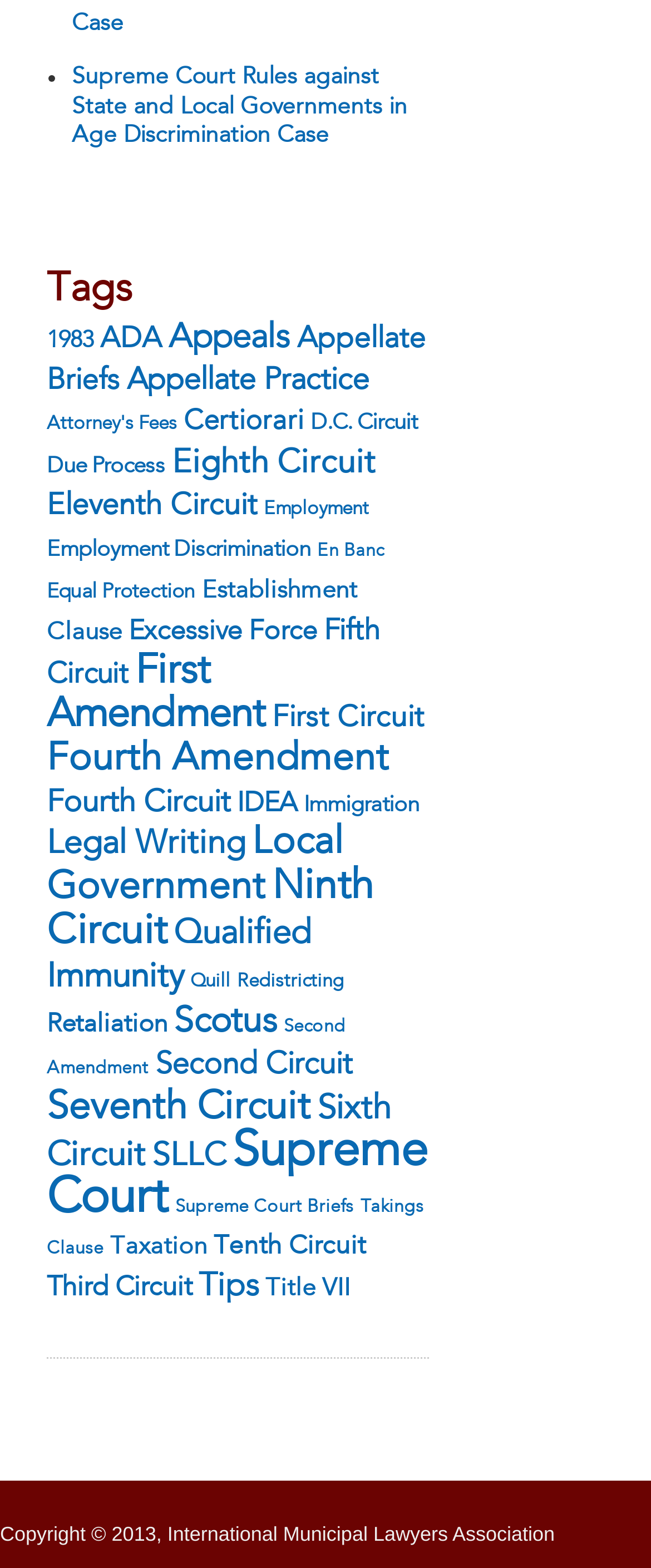Show the bounding box coordinates for the element that needs to be clicked to execute the following instruction: "Read about 'Employment Discrimination'". Provide the coordinates in the form of four float numbers between 0 and 1, i.e., [left, top, right, bottom].

[0.072, 0.344, 0.477, 0.358]